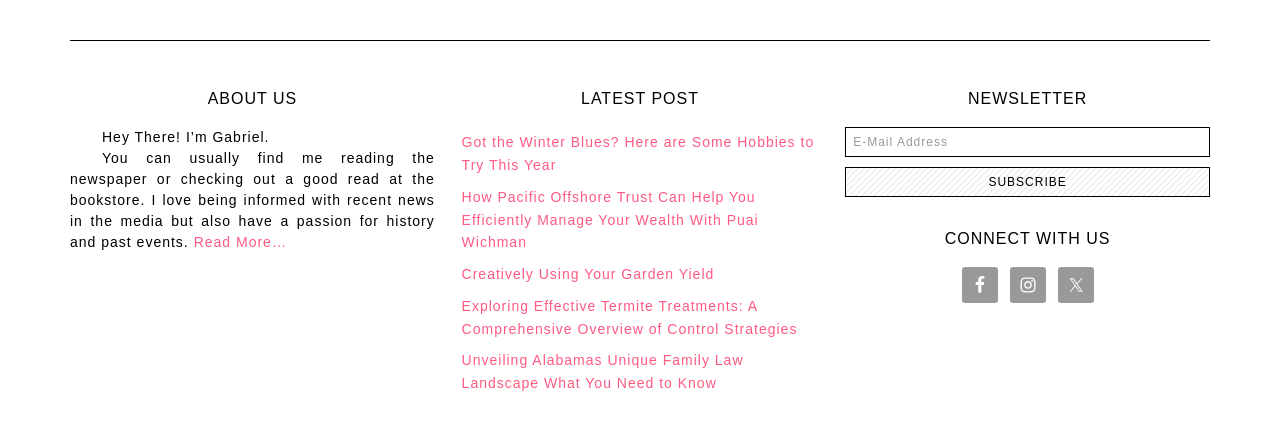Bounding box coordinates must be specified in the format (top-left x, top-left y, bottom-right x, bottom-right y). All values should be floating point numbers between 0 and 1. What are the bounding box coordinates of the UI element described as: Twitter

[0.826, 0.622, 0.854, 0.706]